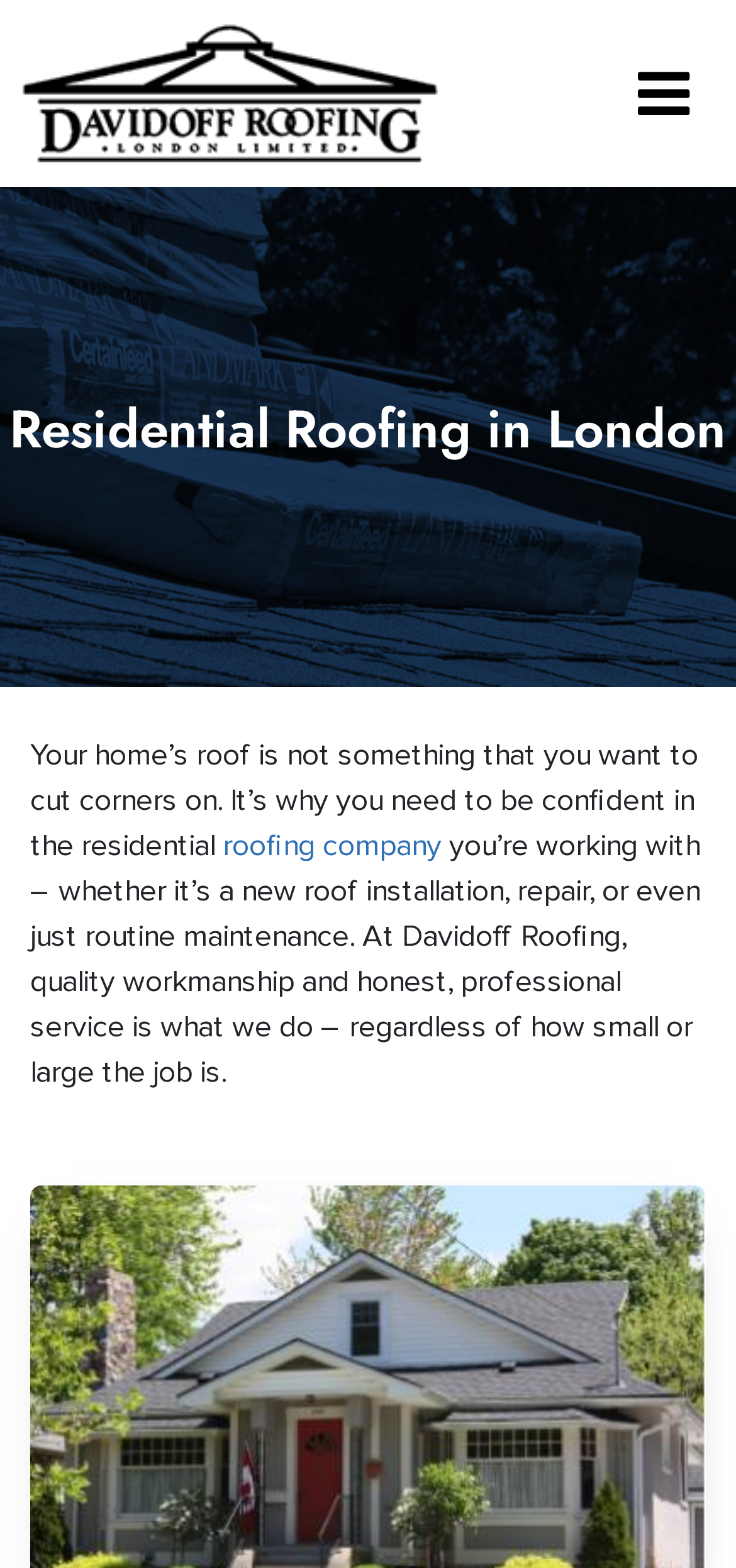Create a full and detailed caption for the entire webpage.

The webpage is about Davidoff Roofing, a residential roofing service provider in London, Ontario. At the top of the page, there is a main navigation section that spans the entire width of the page, containing a link to the company's homepage and a toggle button to expand or collapse the navigation menu. The company's logo, an image, is situated on the left side of the navigation section.

Below the navigation section, there is a prominent heading that reads "Residential Roofing in London". This heading is followed by a paragraph of text that discusses the importance of choosing a reliable roofing company for one's home. The text is divided into three sections: a static text, a link to the company's roofing services, and another static text. The link is positioned in the middle of the paragraph, and it appears to be a highlight of the company's services.

Overall, the webpage has a simple and clean layout, with a focus on conveying the company's message and services to its visitors.